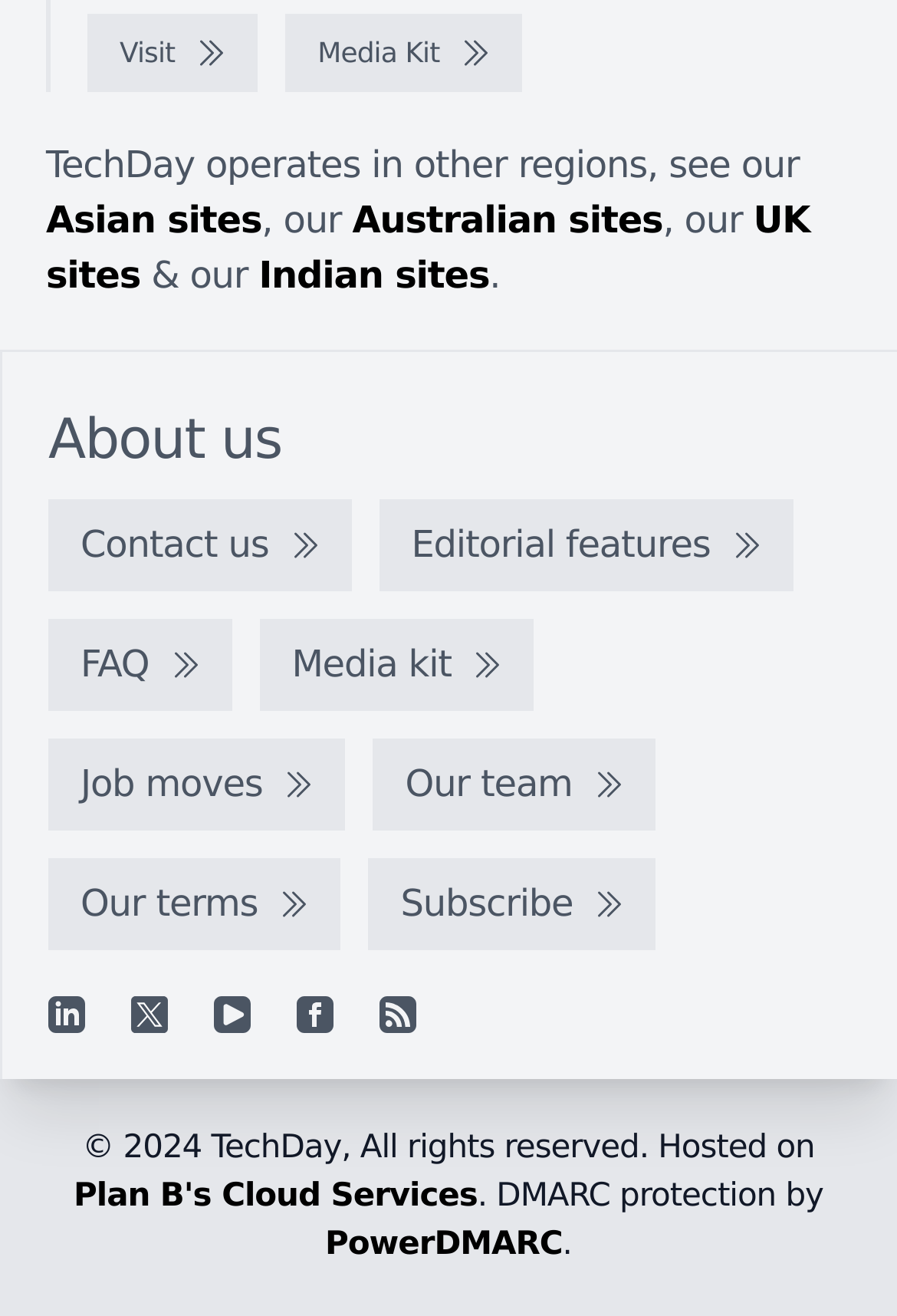Please determine the bounding box coordinates of the section I need to click to accomplish this instruction: "Click on 'Choosing an Ideal Telephone System'".

None